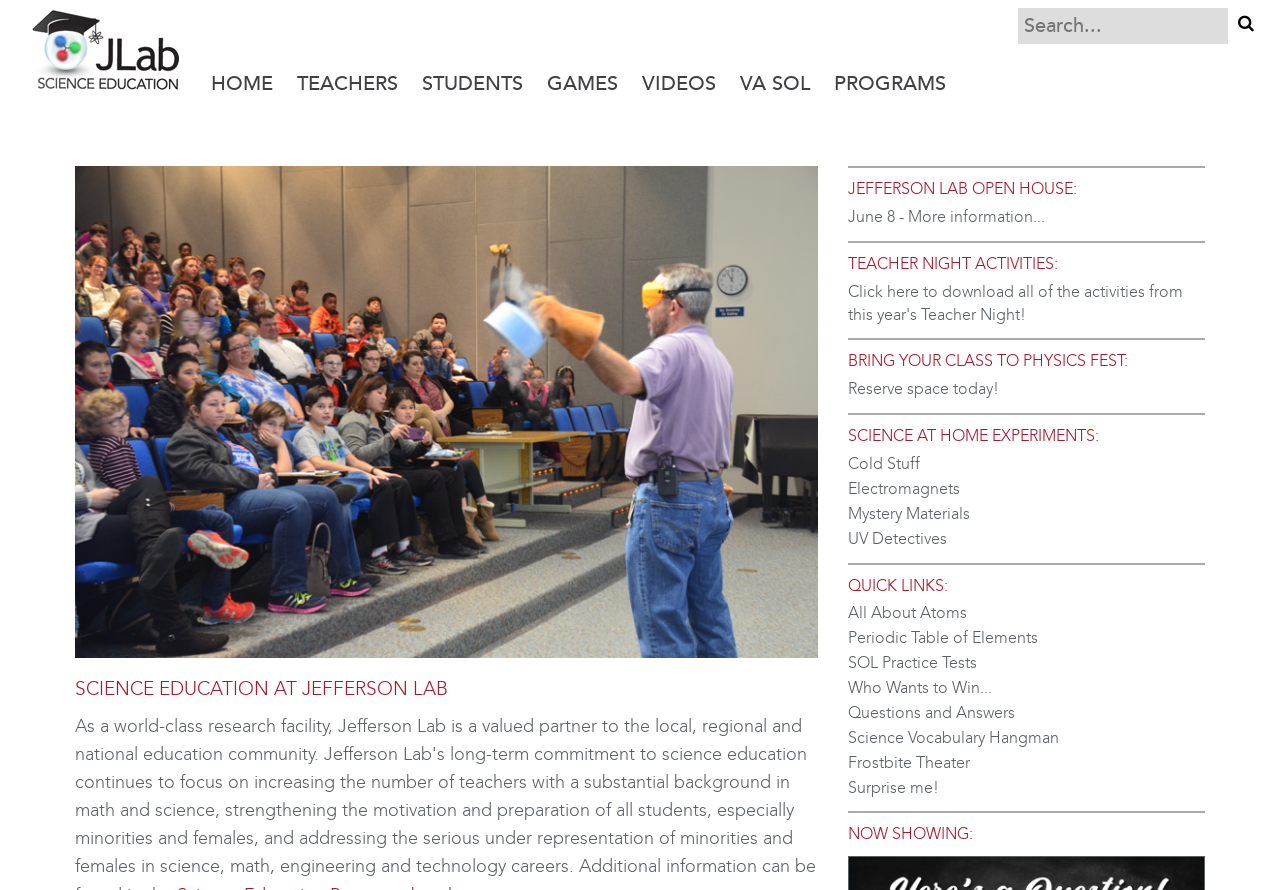Carefully examine the image and provide an in-depth answer to the question: How many images are there on the webpage?

I counted the images on the webpage, which are the 'Science Education Home' image and the 'Physics Fest is Fun!' image, and found that there are 2 images.